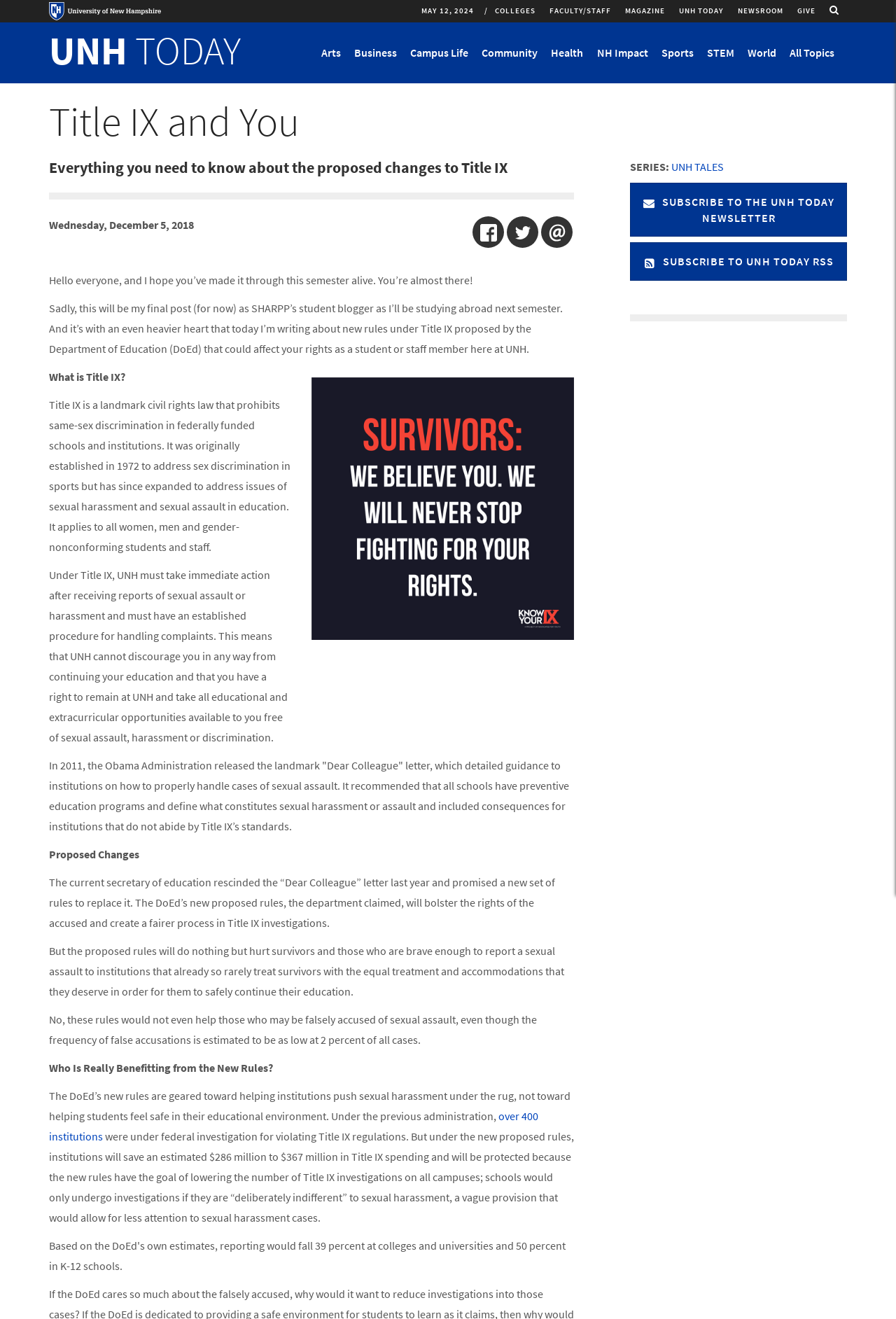How many links are there in the top navigation bar?
Relying on the image, give a concise answer in one word or a brief phrase.

8